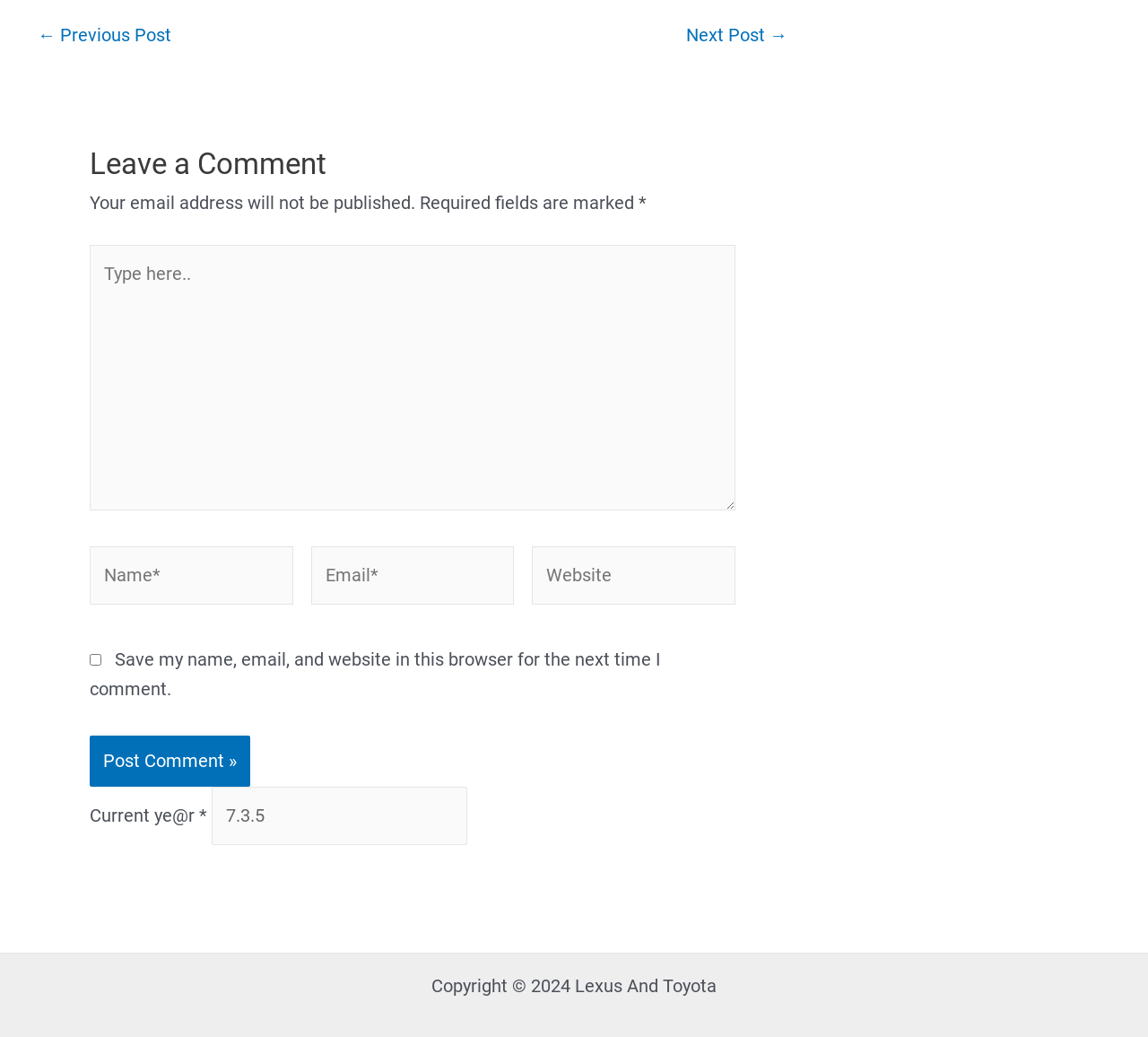Identify the bounding box for the UI element described as: "parent_node: Email* name="email" placeholder="Email*"". Ensure the coordinates are four float numbers between 0 and 1, formatted as [left, top, right, bottom].

[0.271, 0.527, 0.448, 0.583]